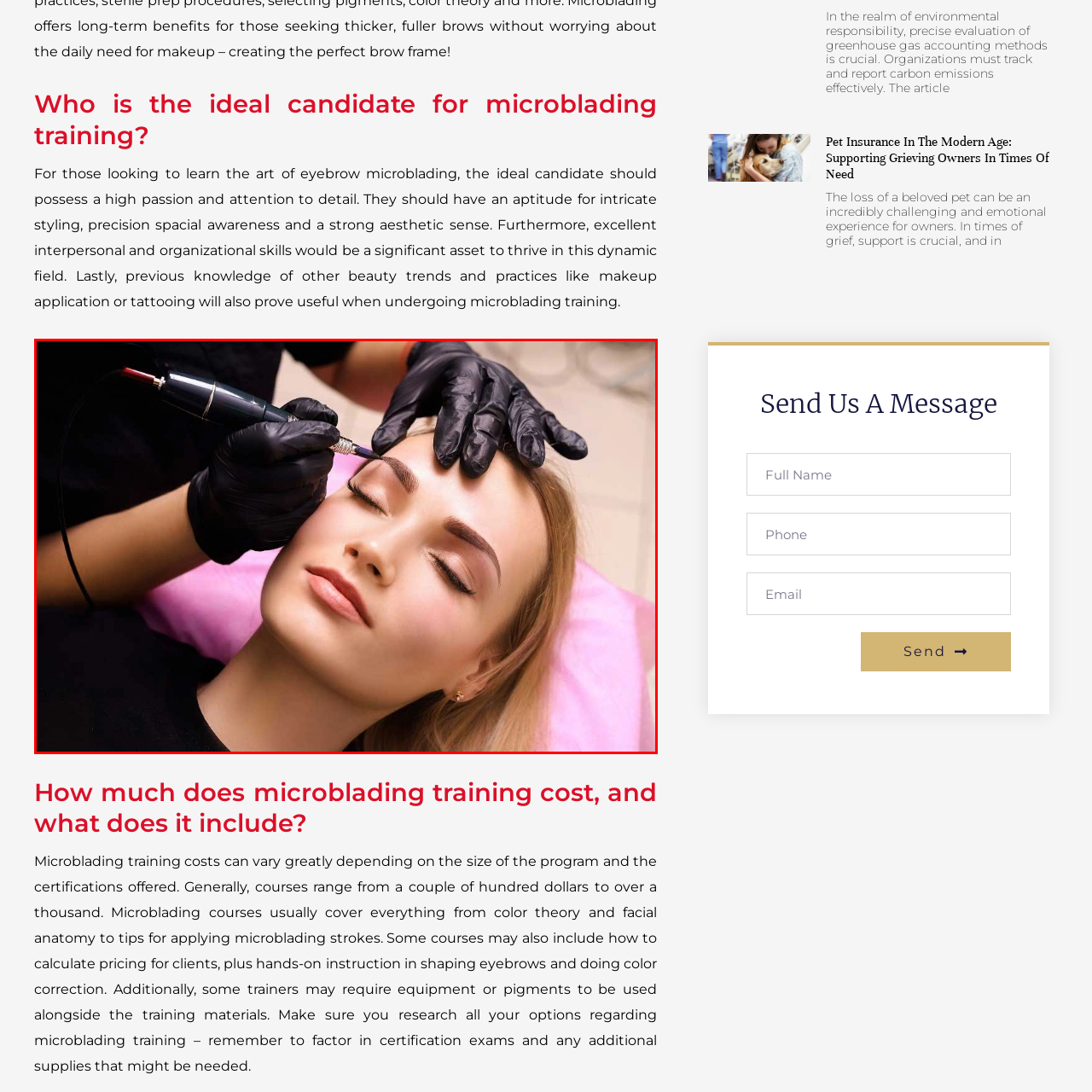Look at the image within the red outlined box, What is the client's state? Provide a one-word or brief phrase answer.

Relaxed